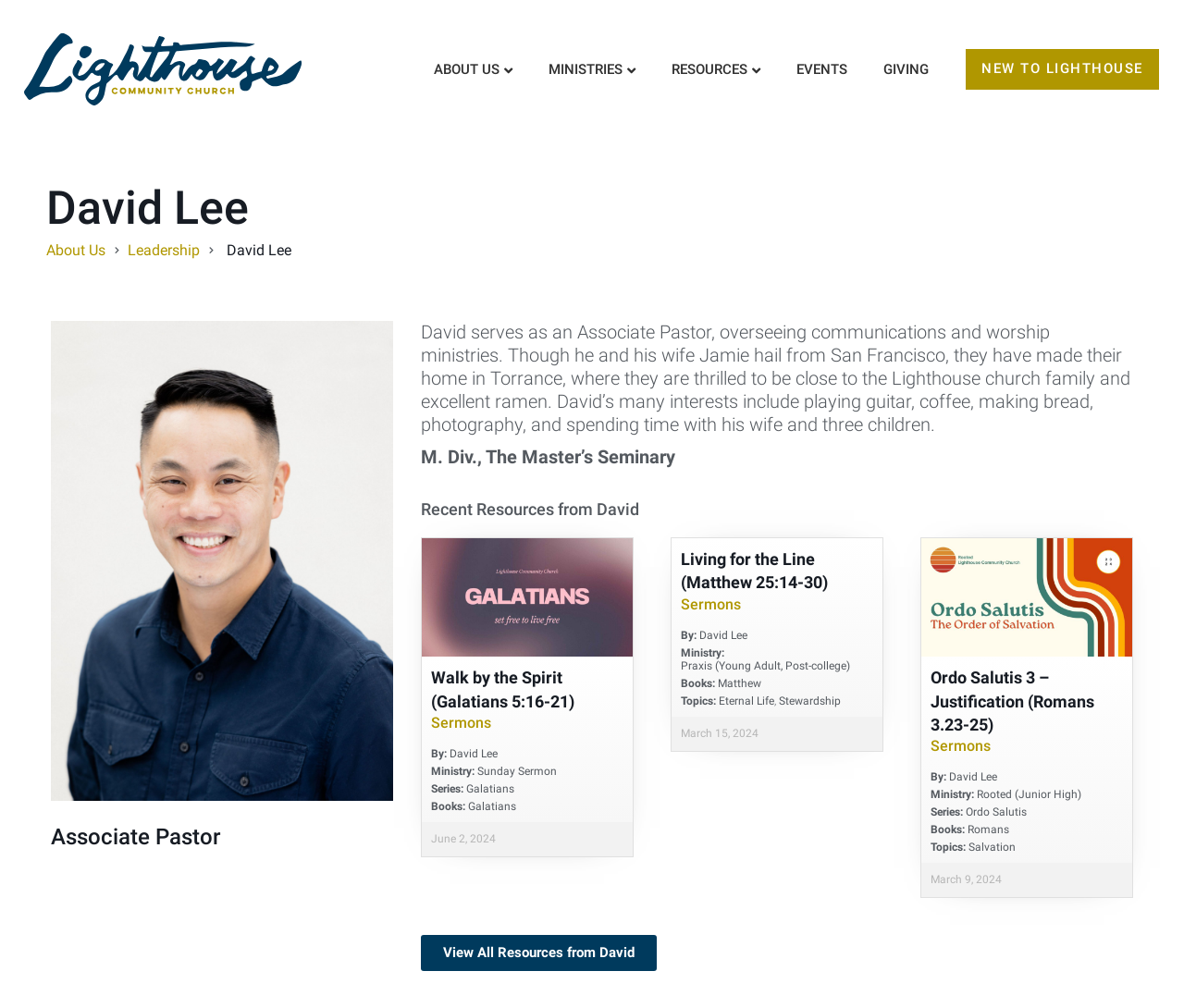Locate the bounding box coordinates of the area where you should click to accomplish the instruction: "View all resources from David".

[0.355, 0.928, 0.555, 0.963]